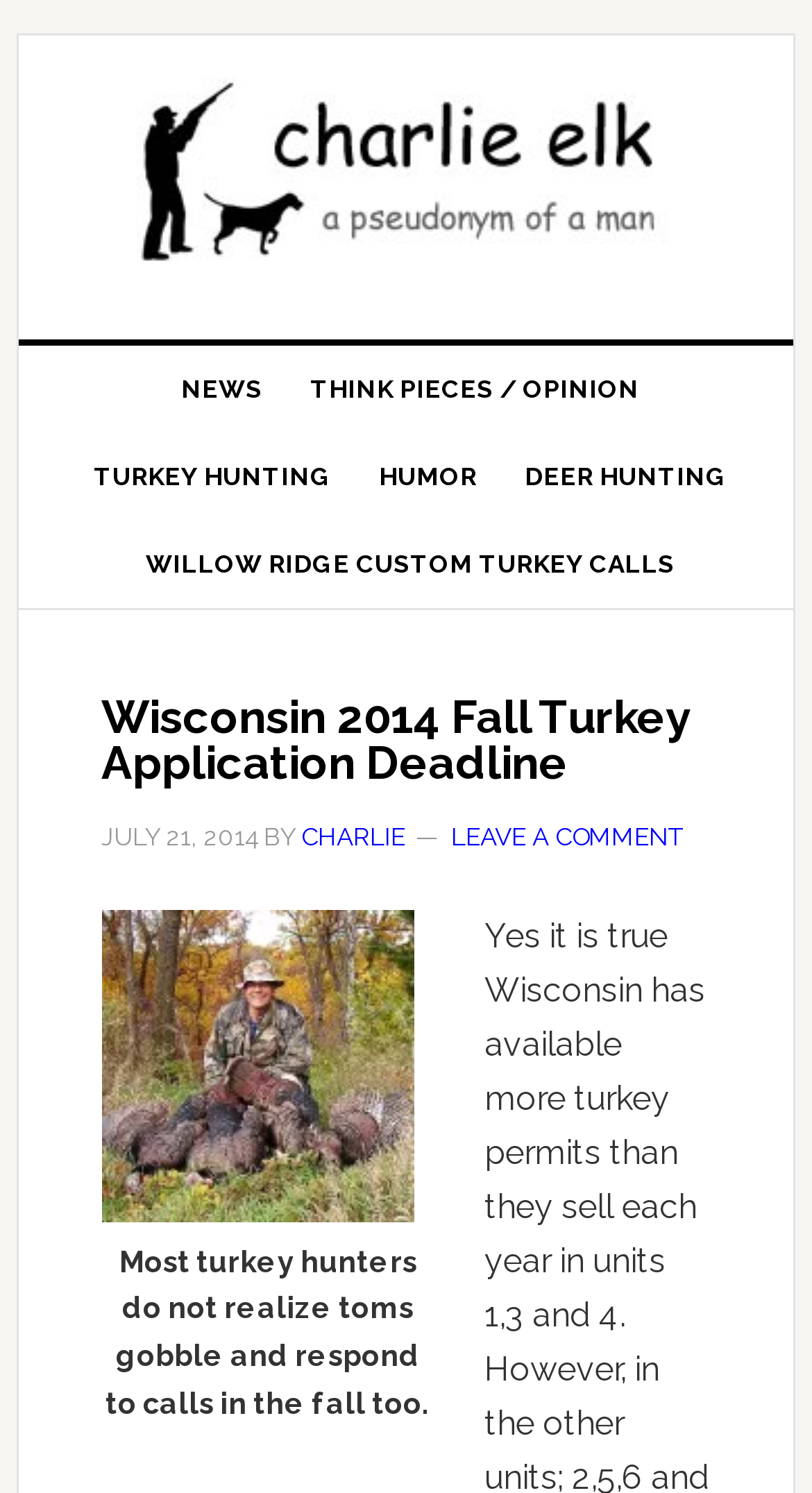Please answer the following question using a single word or phrase: 
What is the topic of the article?

Turkey Hunting